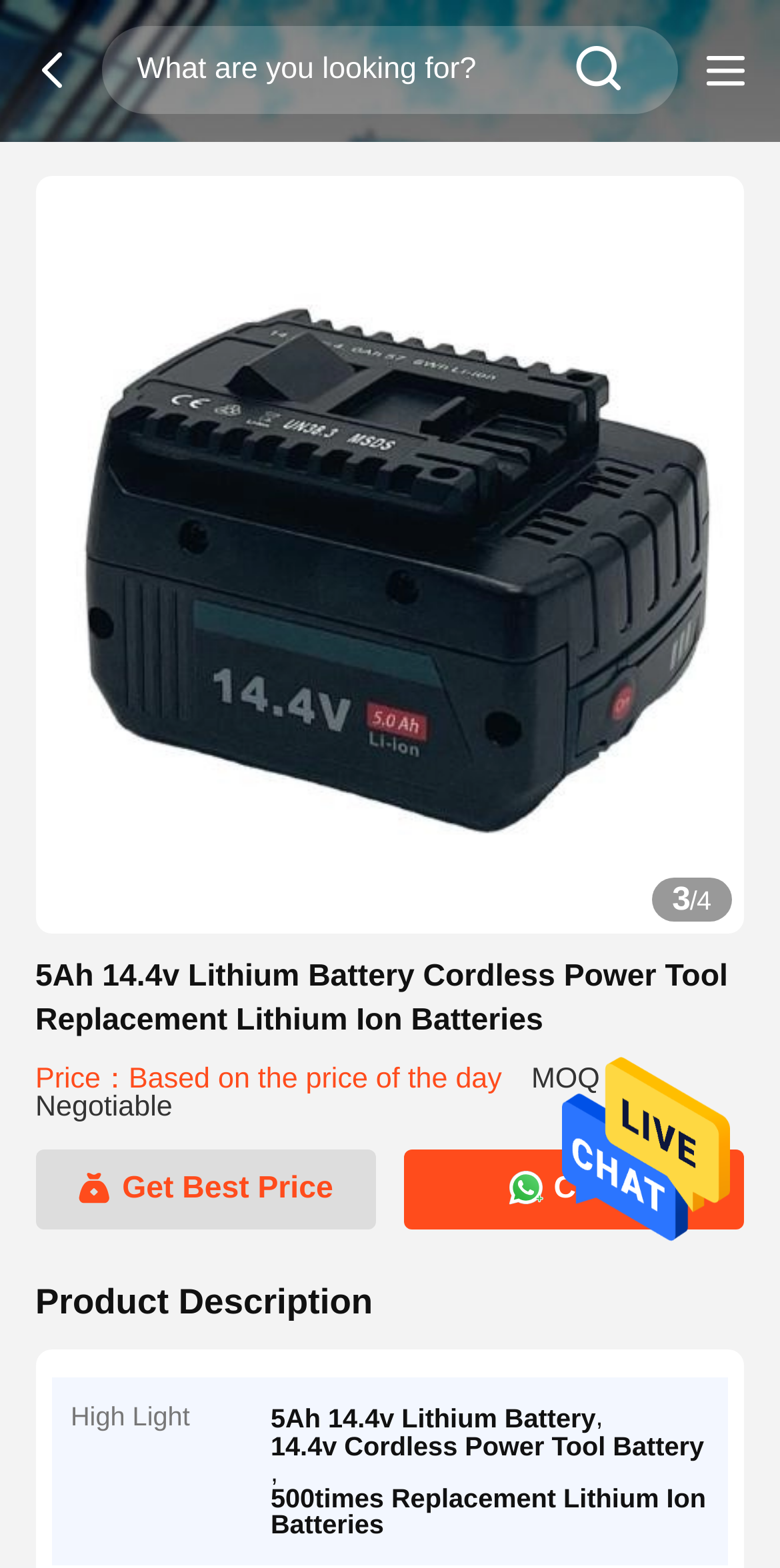Determine the main headline from the webpage and extract its text.

5Ah 14.4v Lithium Battery Cordless Power Tool Replacement Lithium Ion Batteries